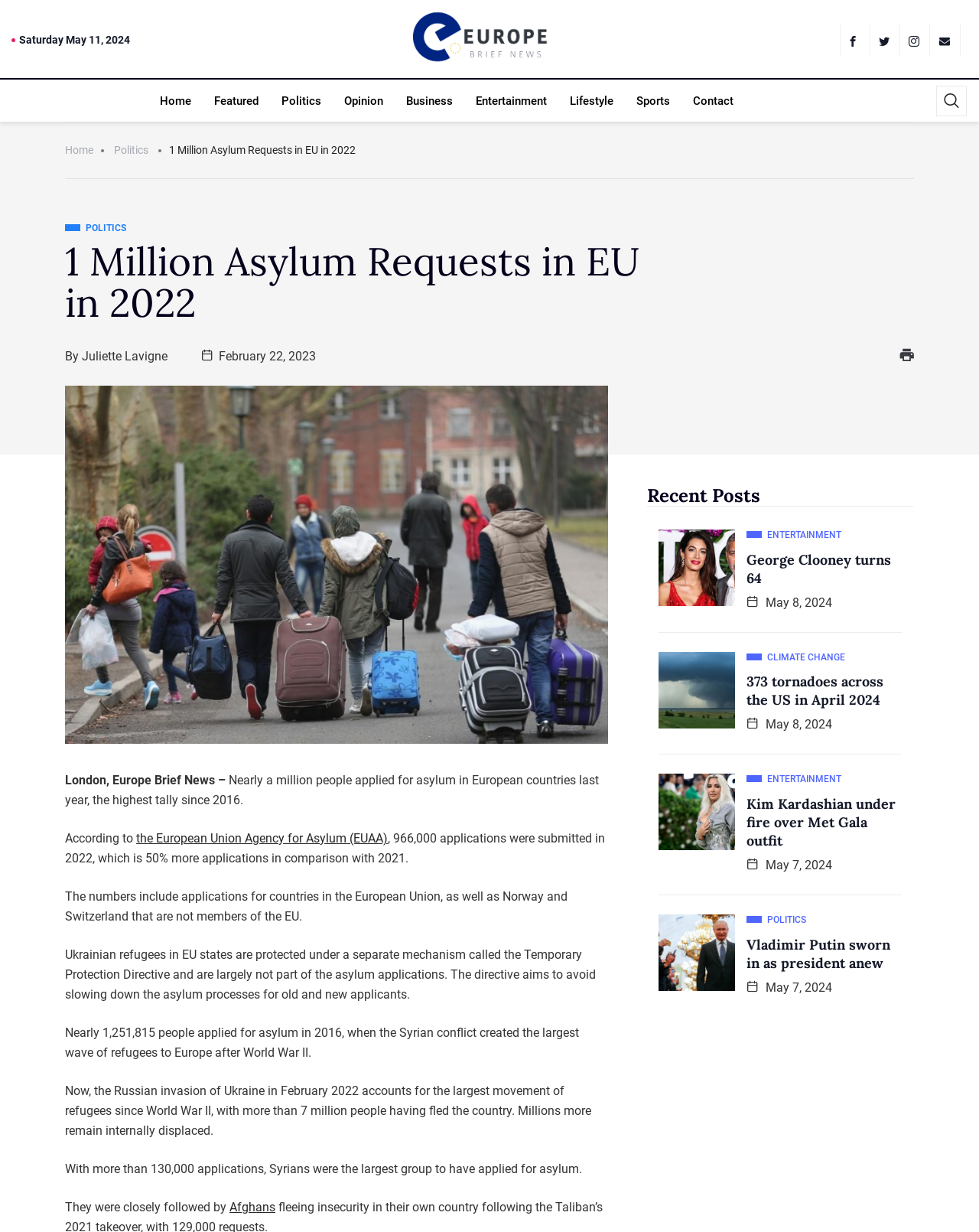Please identify the bounding box coordinates of the element that needs to be clicked to execute the following command: "Search using the navsearch-button". Provide the bounding box using four float numbers between 0 and 1, formatted as [left, top, right, bottom].

[0.956, 0.07, 0.988, 0.094]